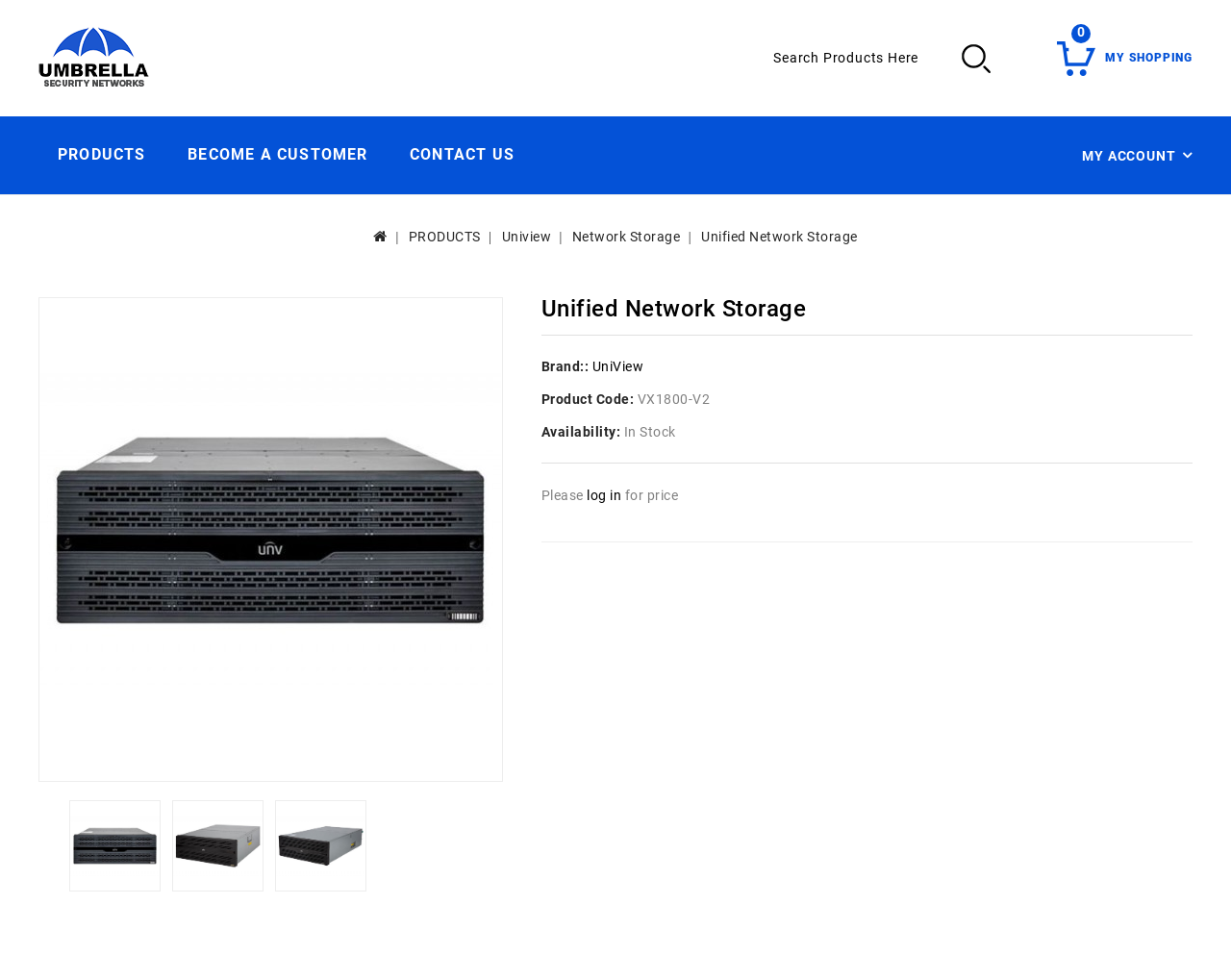What is the product code?
Could you give a comprehensive explanation in response to this question?

I found the product code by looking at the 'Product Code:' label and its corresponding text, which is 'VX1800-V2'.